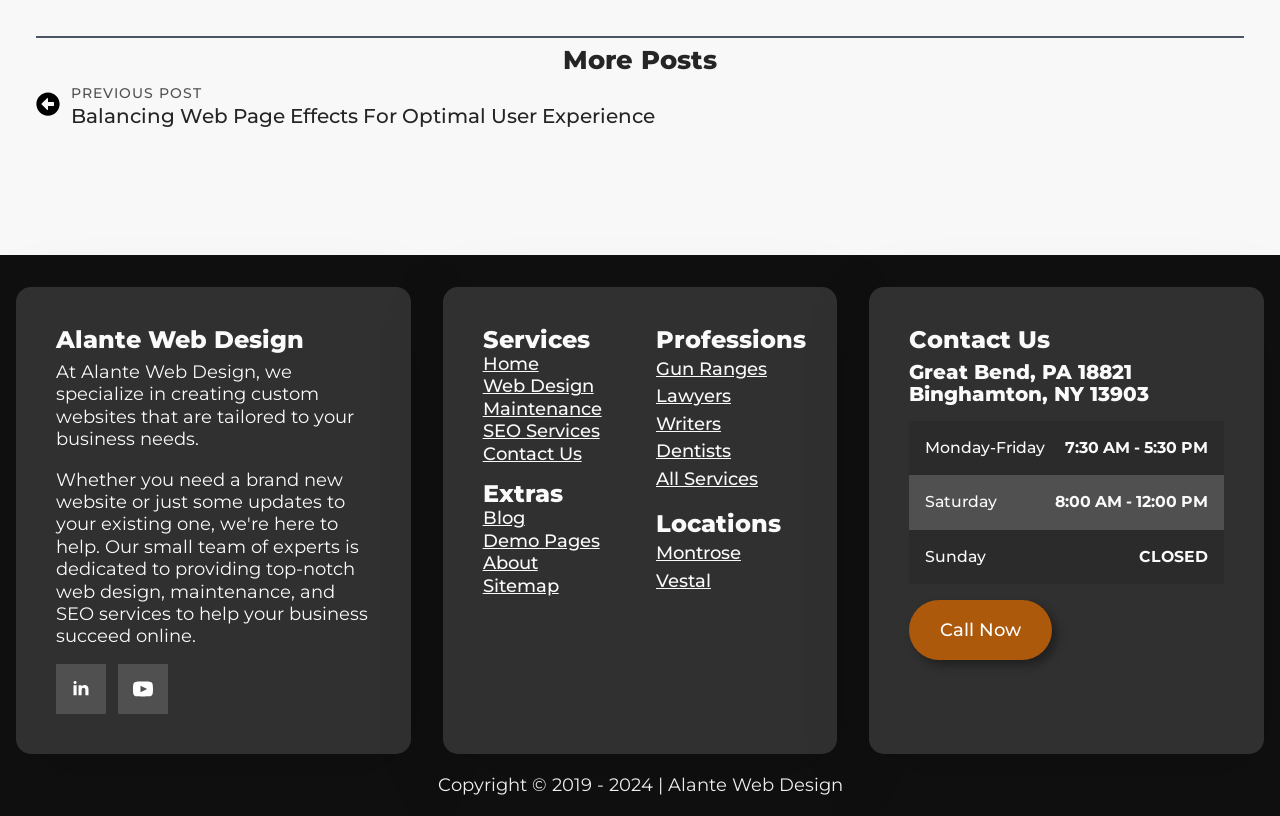Determine the bounding box of the UI element mentioned here: "Sitemap". The coordinates must be in the format [left, top, right, bottom] with values ranging from 0 to 1.

[0.377, 0.704, 0.436, 0.732]